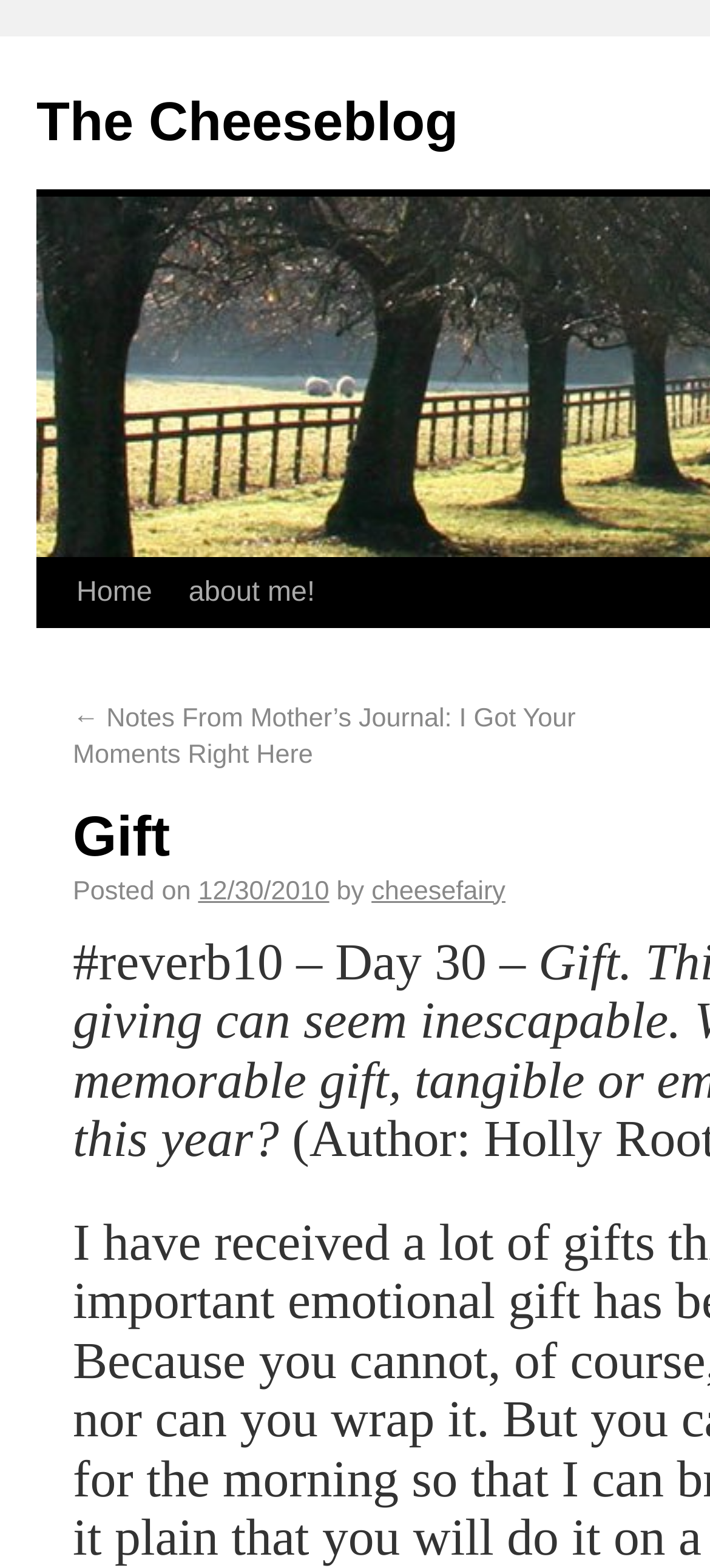Determine the bounding box of the UI element mentioned here: "12/30/2010". The coordinates must be in the format [left, top, right, bottom] with values ranging from 0 to 1.

[0.279, 0.603, 0.464, 0.622]